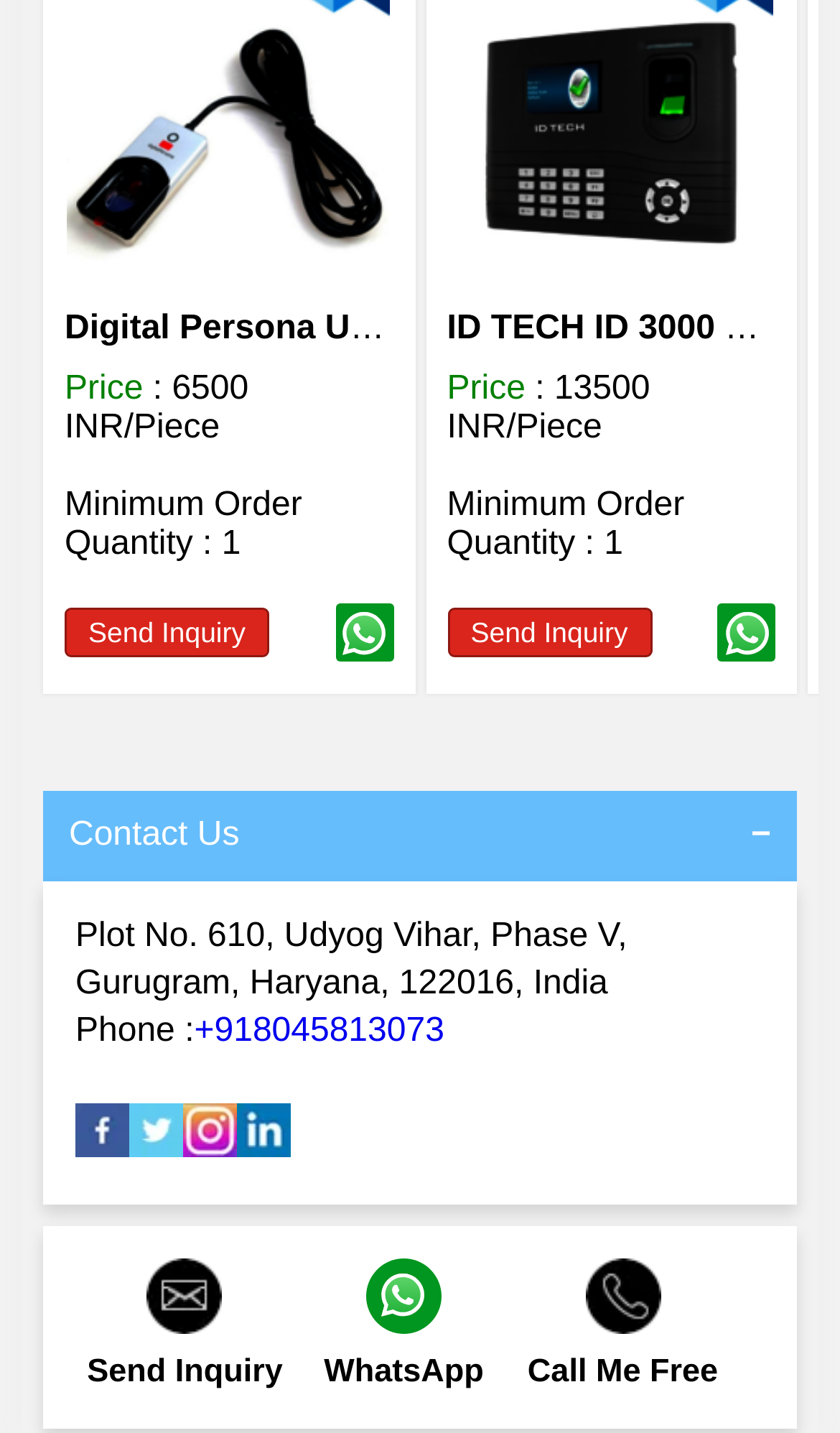Locate the bounding box coordinates of the clickable region to complete the following instruction: "Open WhatsApp."

[0.399, 0.421, 0.468, 0.462]